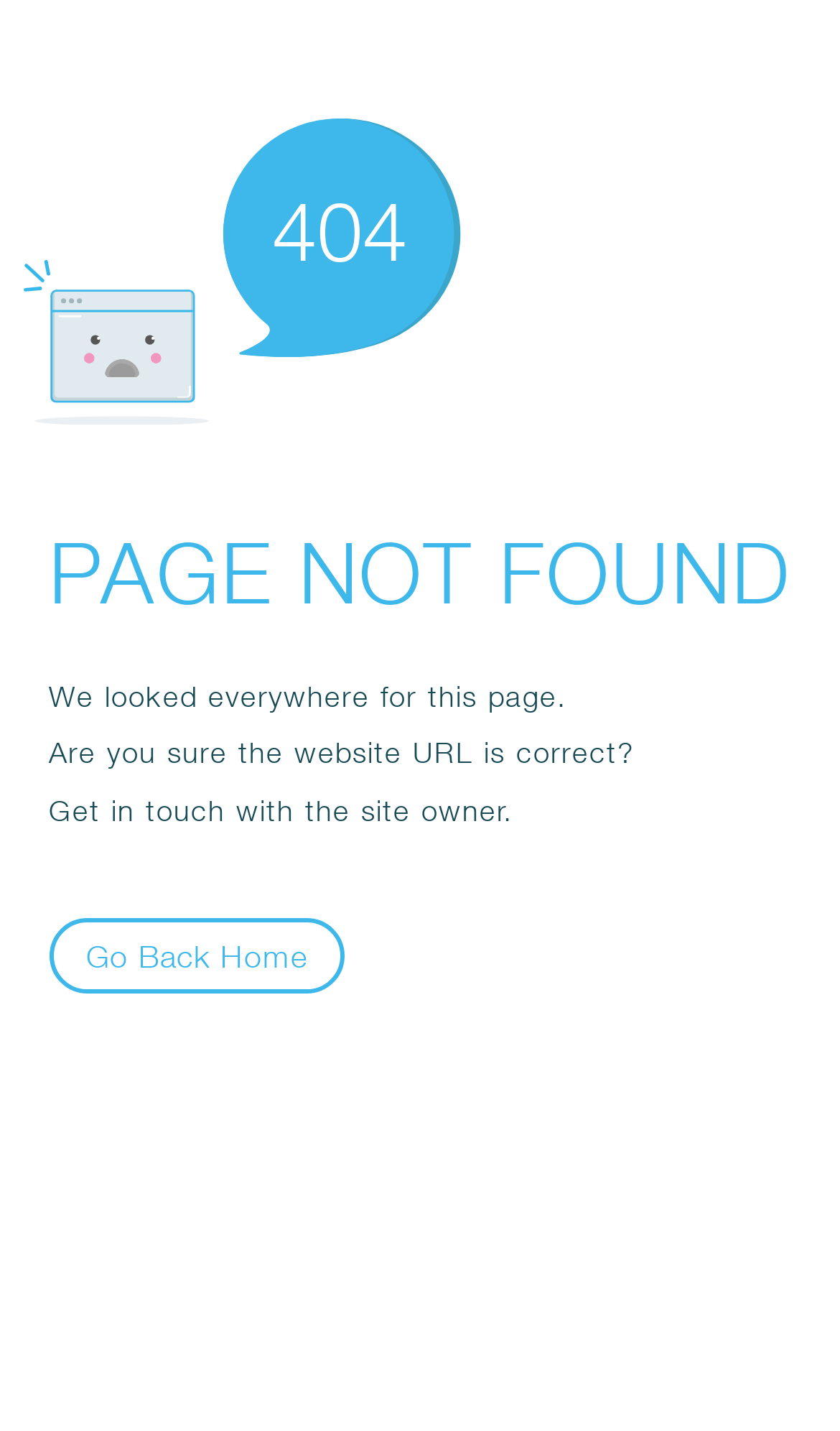What is the error code displayed?
Answer the question with detailed information derived from the image.

The error code is displayed as a static text '404' within the SvgRoot element, which is a prominent element on the webpage, indicating that the page is not found.